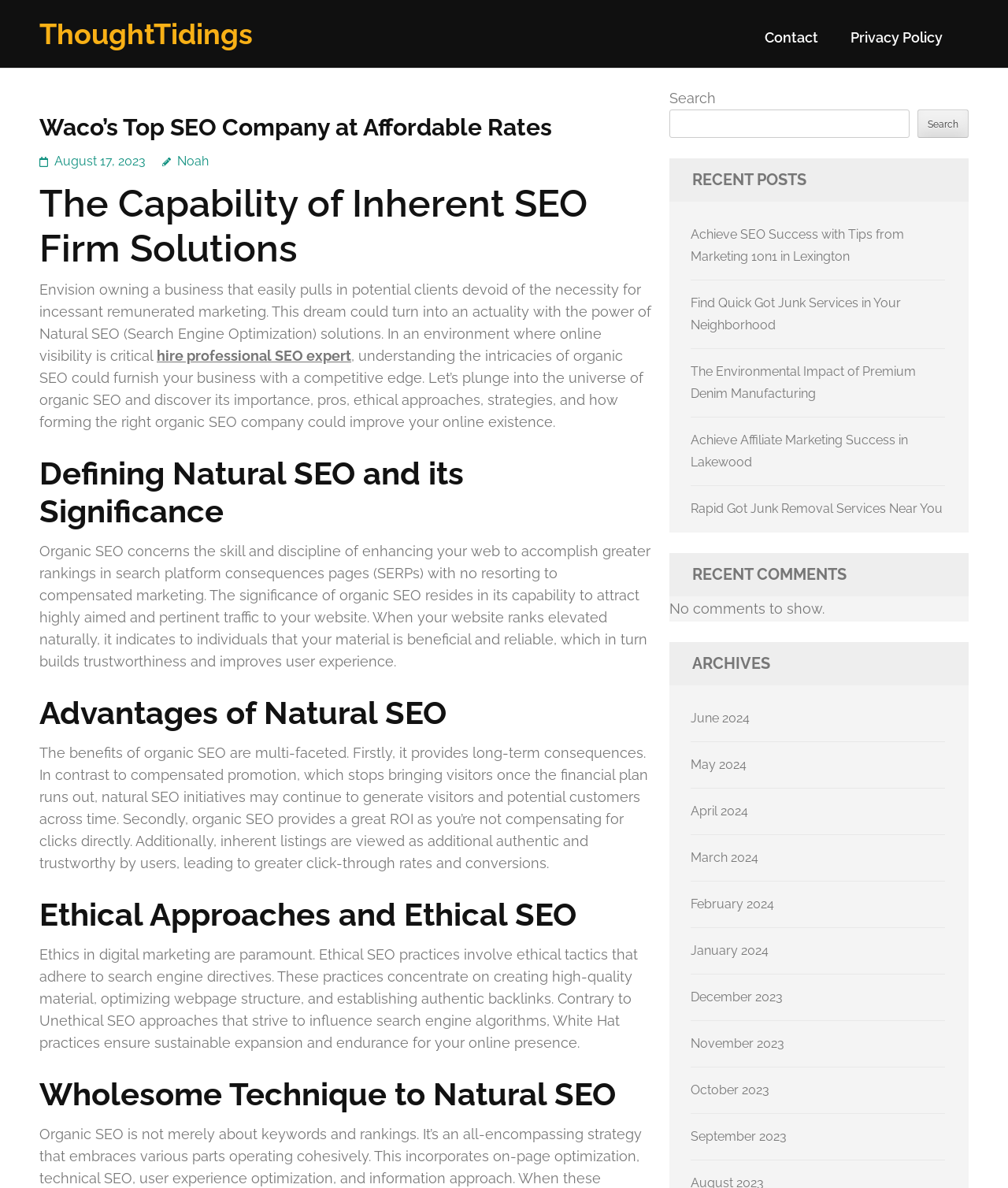Please specify the bounding box coordinates for the clickable region that will help you carry out the instruction: "search for something".

[0.664, 0.092, 0.902, 0.116]